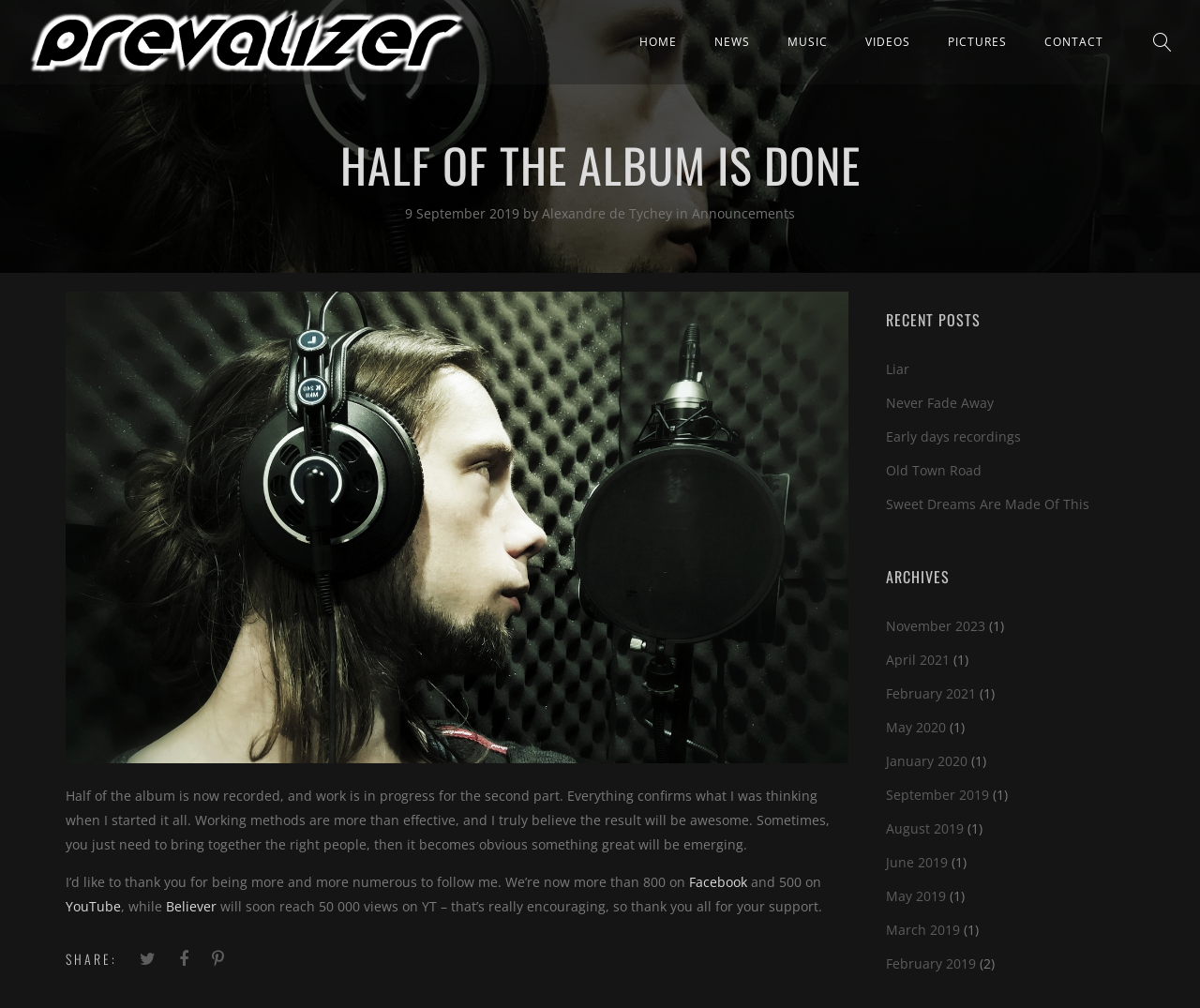Could you specify the bounding box coordinates for the clickable section to complete the following instruction: "Read the latest announcement"?

[0.055, 0.13, 0.945, 0.195]